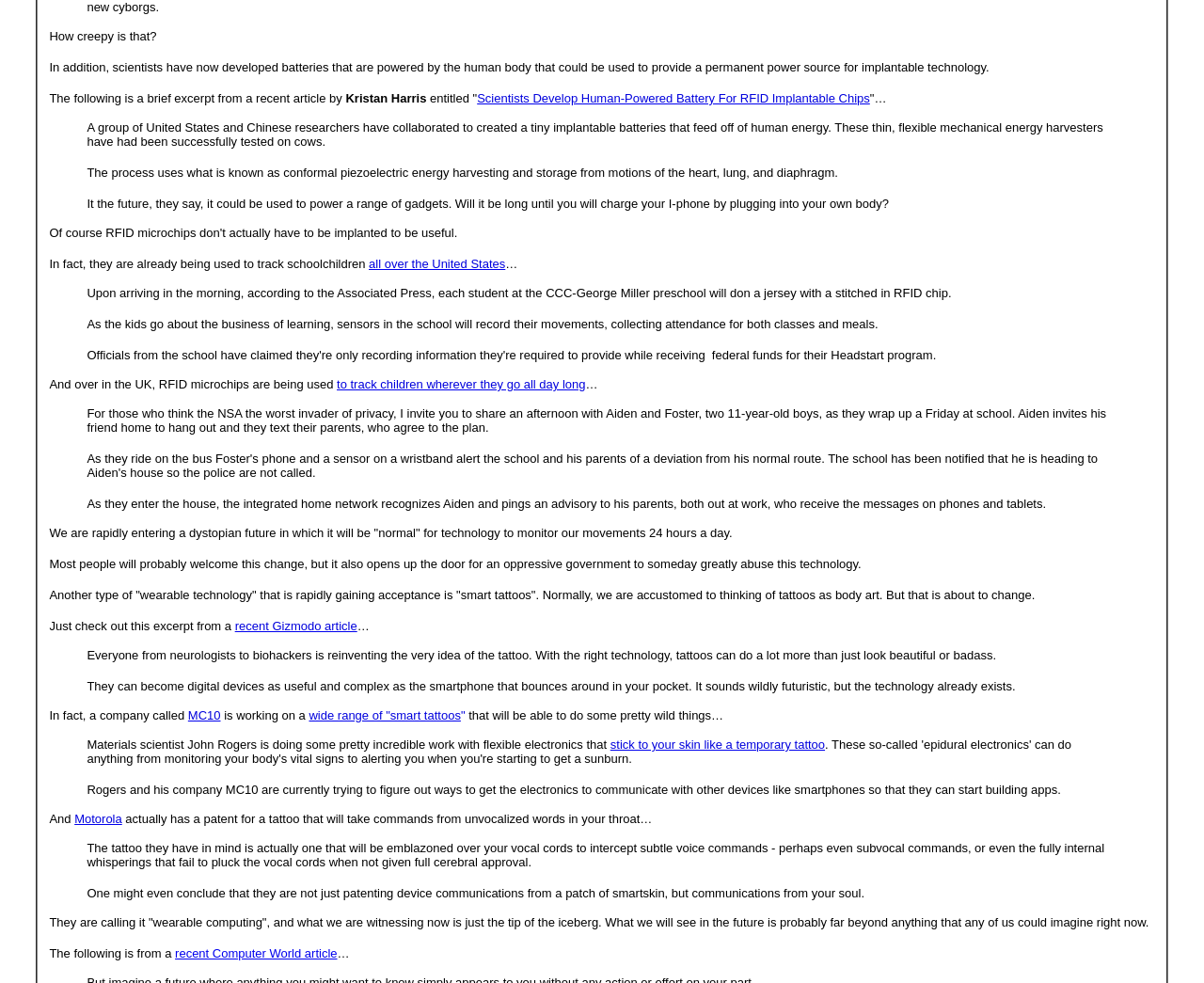Identify the bounding box coordinates necessary to click and complete the given instruction: "Visit the 'LIFESTYLE' section".

None